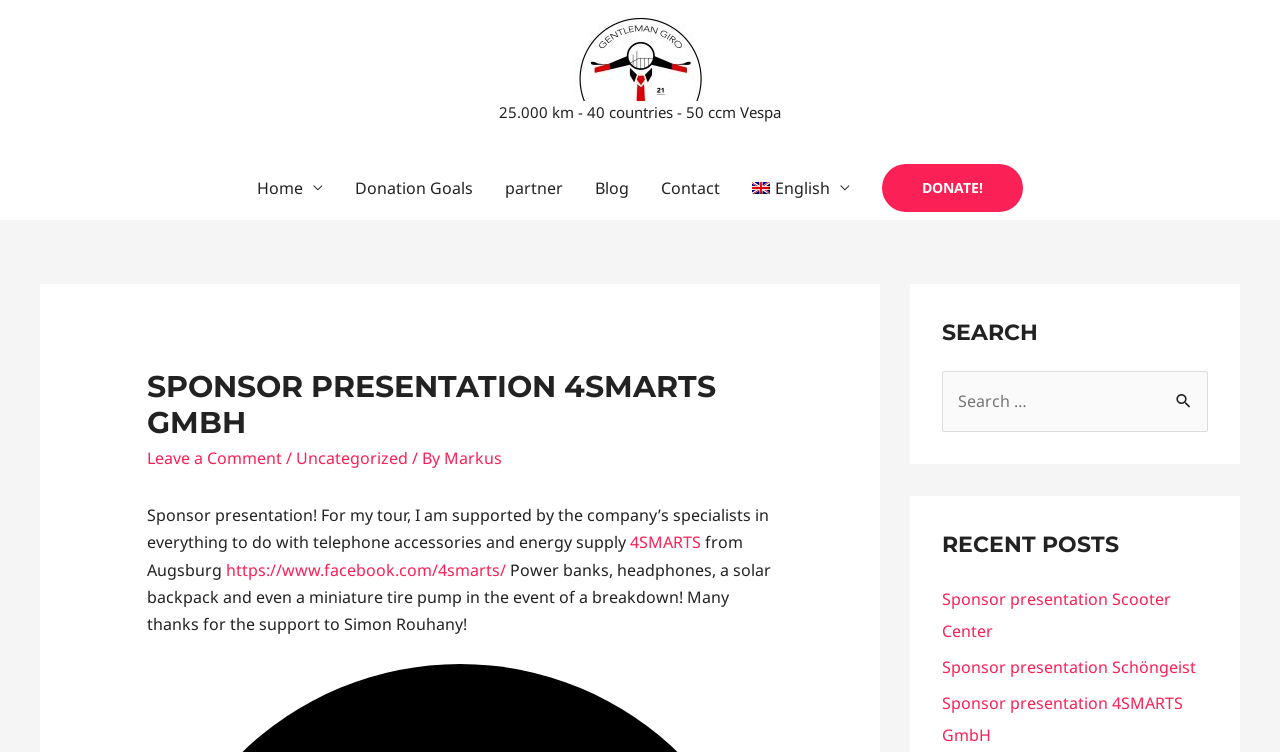Identify the bounding box coordinates for the element you need to click to achieve the following task: "Read the 'Sponsor presentation 4SMARTS GmbH' article". Provide the bounding box coordinates as four float numbers between 0 and 1, in the form [left, top, right, bottom].

[0.115, 0.491, 0.604, 0.586]